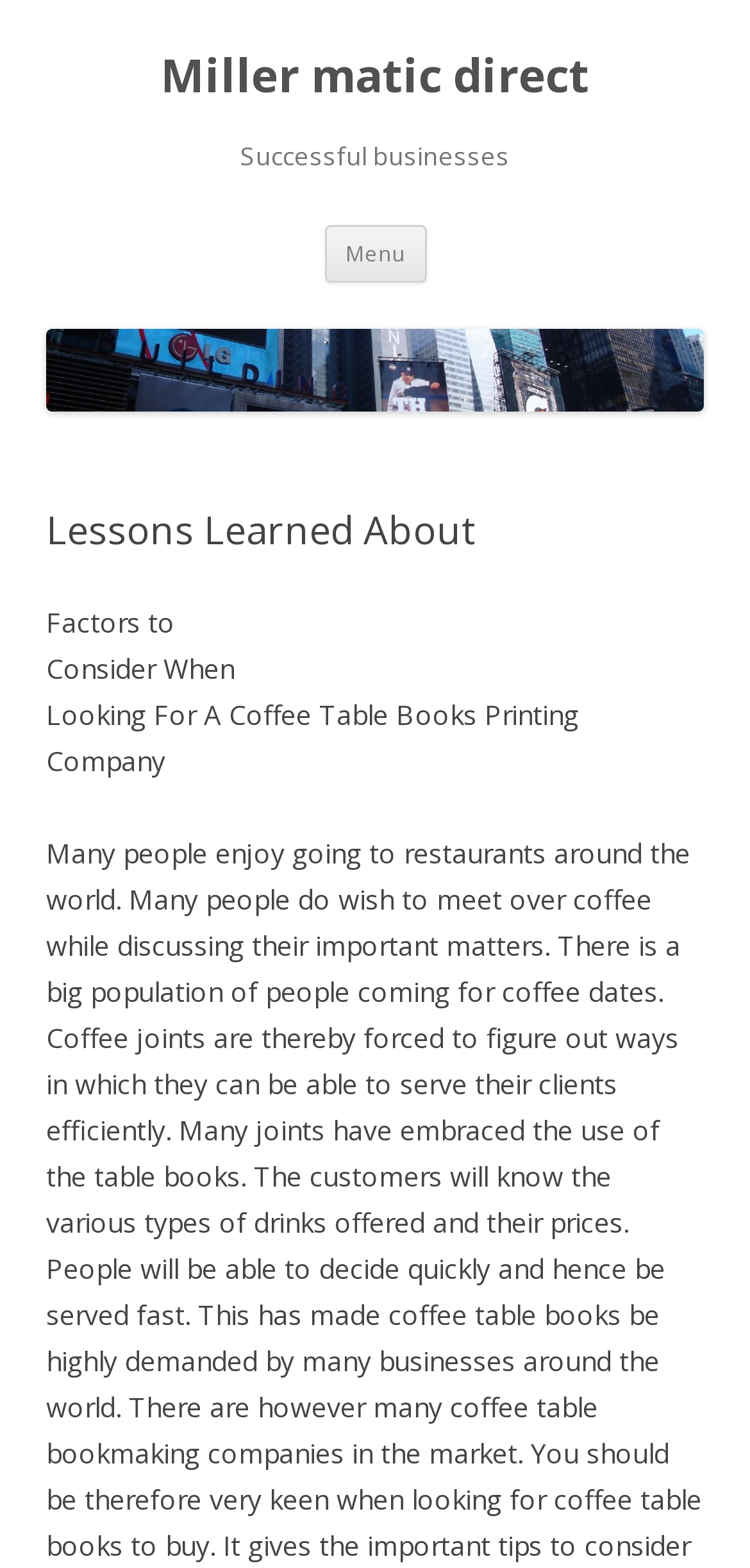Offer a meticulous caption that includes all visible features of the webpage.

The webpage is about "Lessons Learned About | Miller matic direct" and appears to be a blog or article page. At the top, there is a large heading that reads "Miller matic direct" which is also a clickable link. Below this heading, there is a smaller heading that says "Successful businesses". 

To the right of the "Successful businesses" heading, there is a button labeled "Menu" and a link that says "Skip to content". 

Further down the page, there is another link that reads "Miller matic direct" which is accompanied by an image with the same label. Above this image, there is a header section that contains a heading that says "Lessons Learned About". 

Below the image, there is a block of text that discusses "Factors to Consider When Looking For A Coffee Table Books Printing Company".